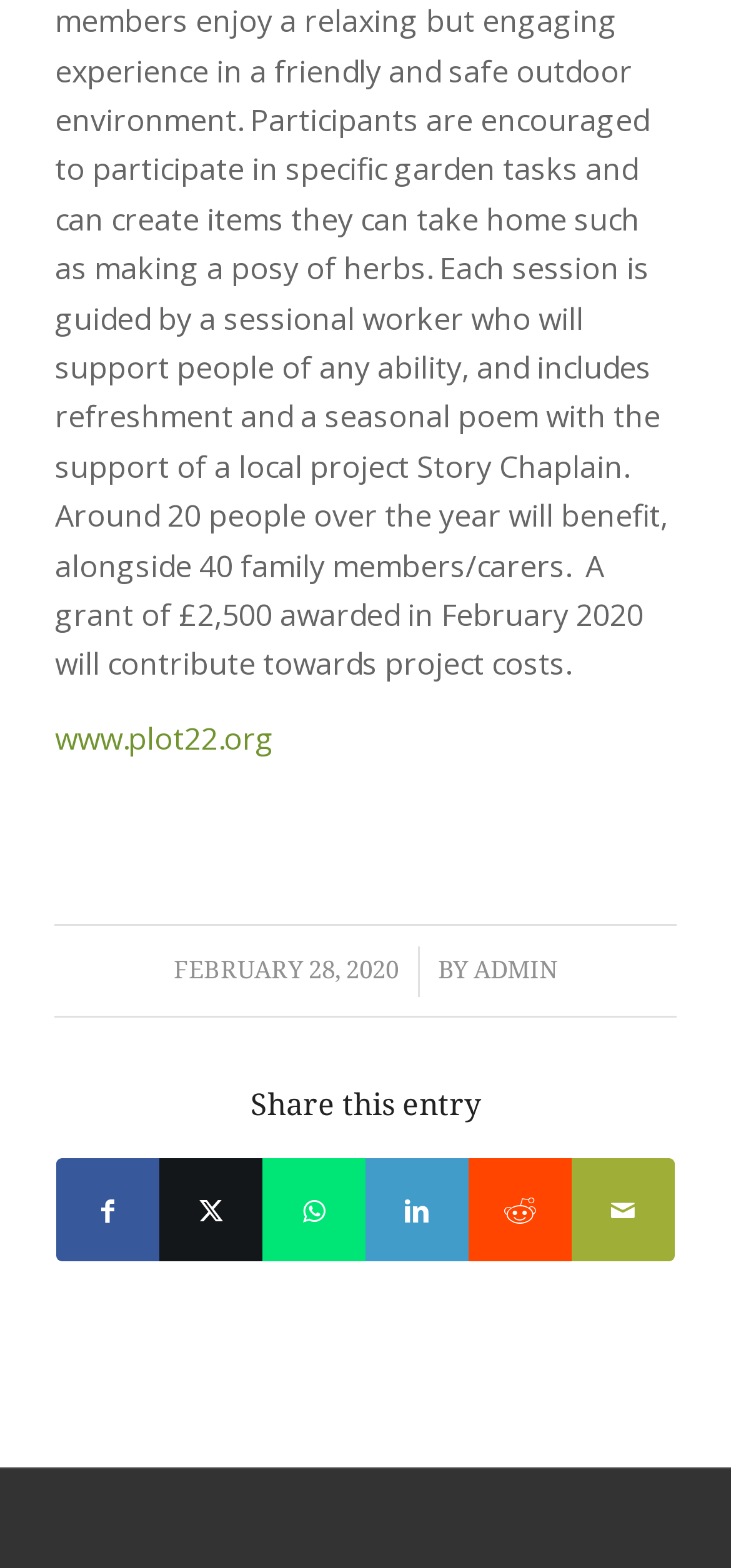What is the date of the article?
Examine the screenshot and reply with a single word or phrase.

FEBRUARY 28, 2020